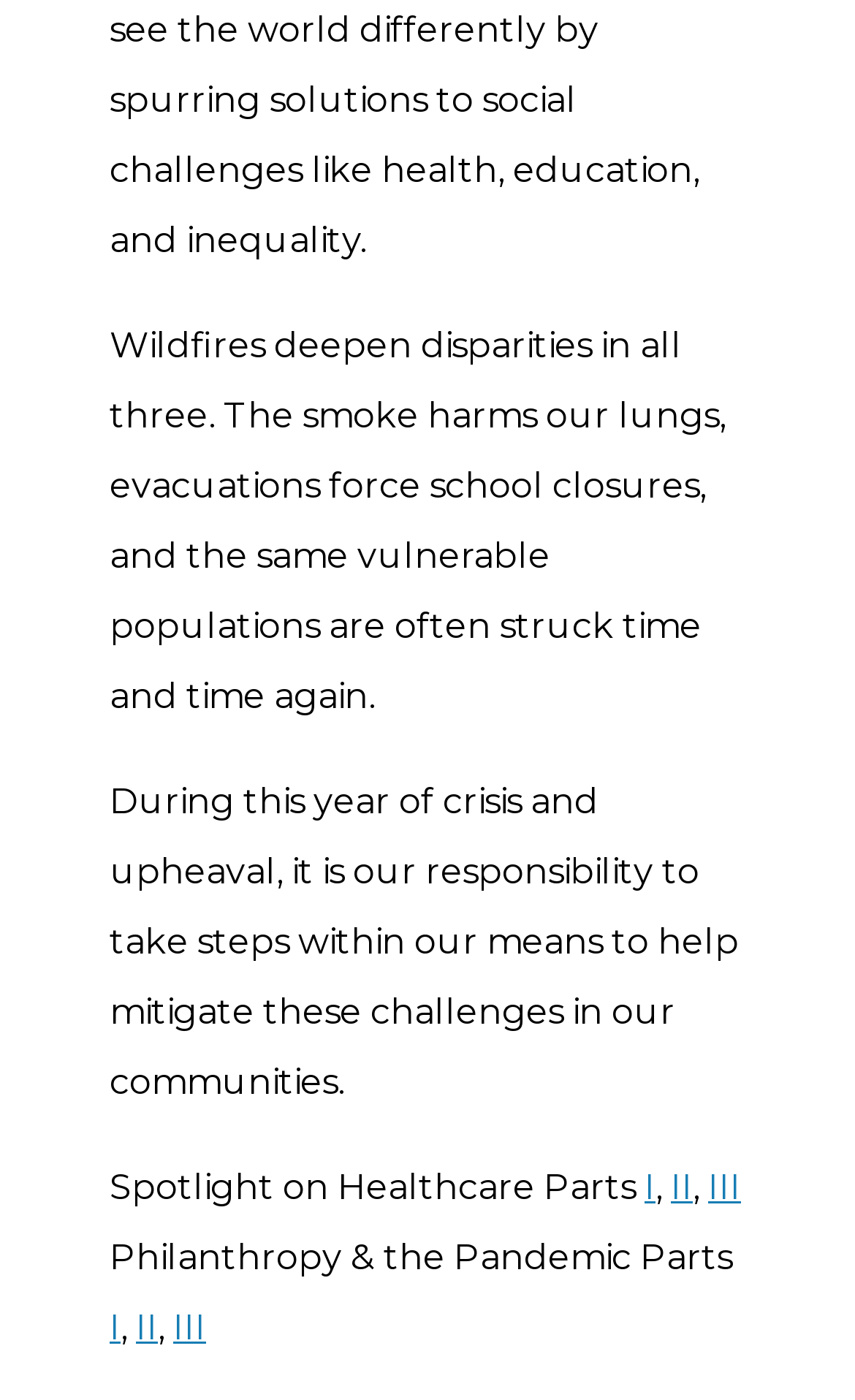How many sentences are in the first paragraph?
Please provide a single word or phrase based on the screenshot.

2